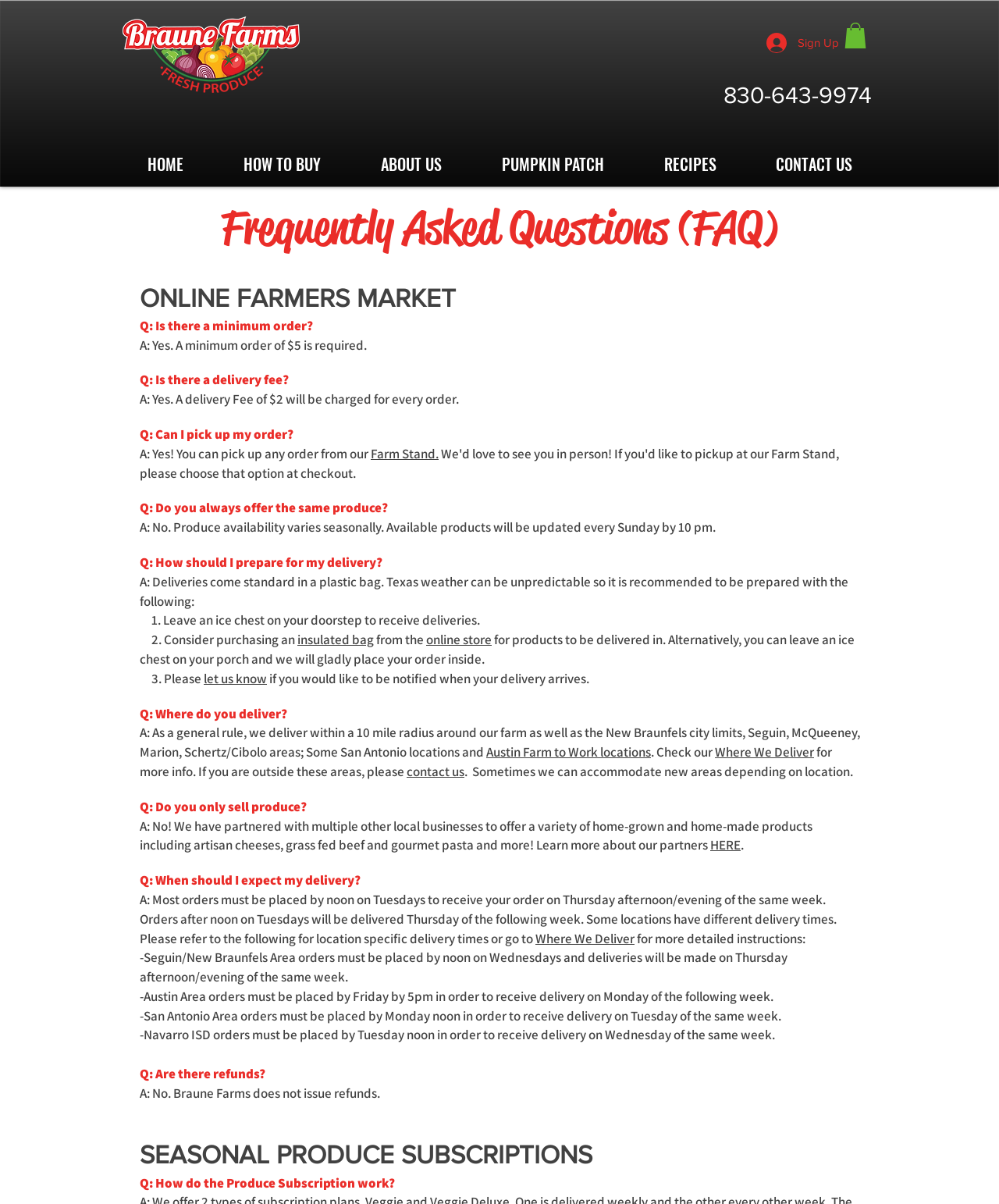Identify the bounding box coordinates for the UI element described as follows: "HOME". Ensure the coordinates are four float numbers between 0 and 1, formatted as [left, top, right, bottom].

[0.117, 0.12, 0.213, 0.153]